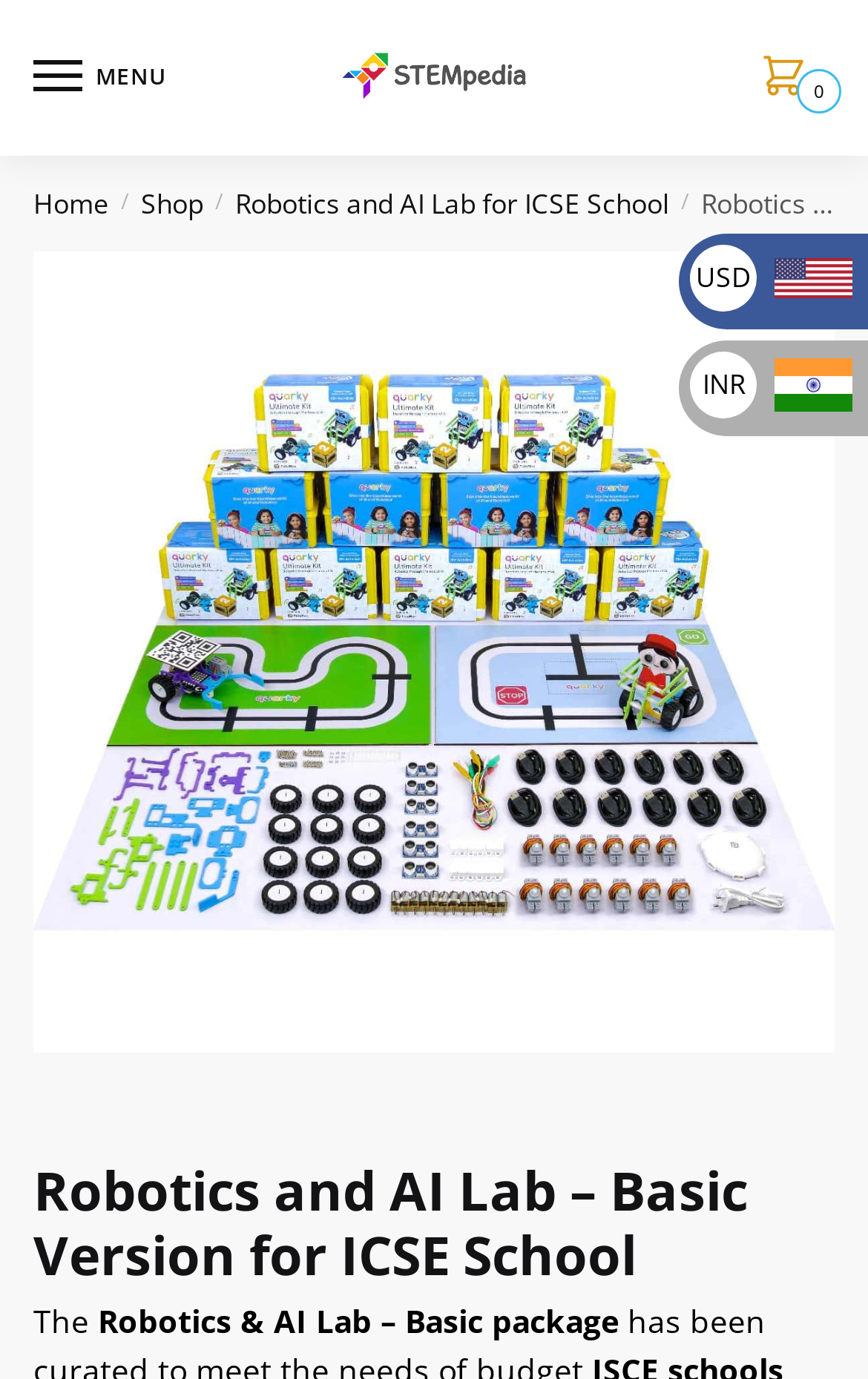Locate and extract the text of the main heading on the webpage.

Robotics and AI Lab – Basic Version for ICSE School